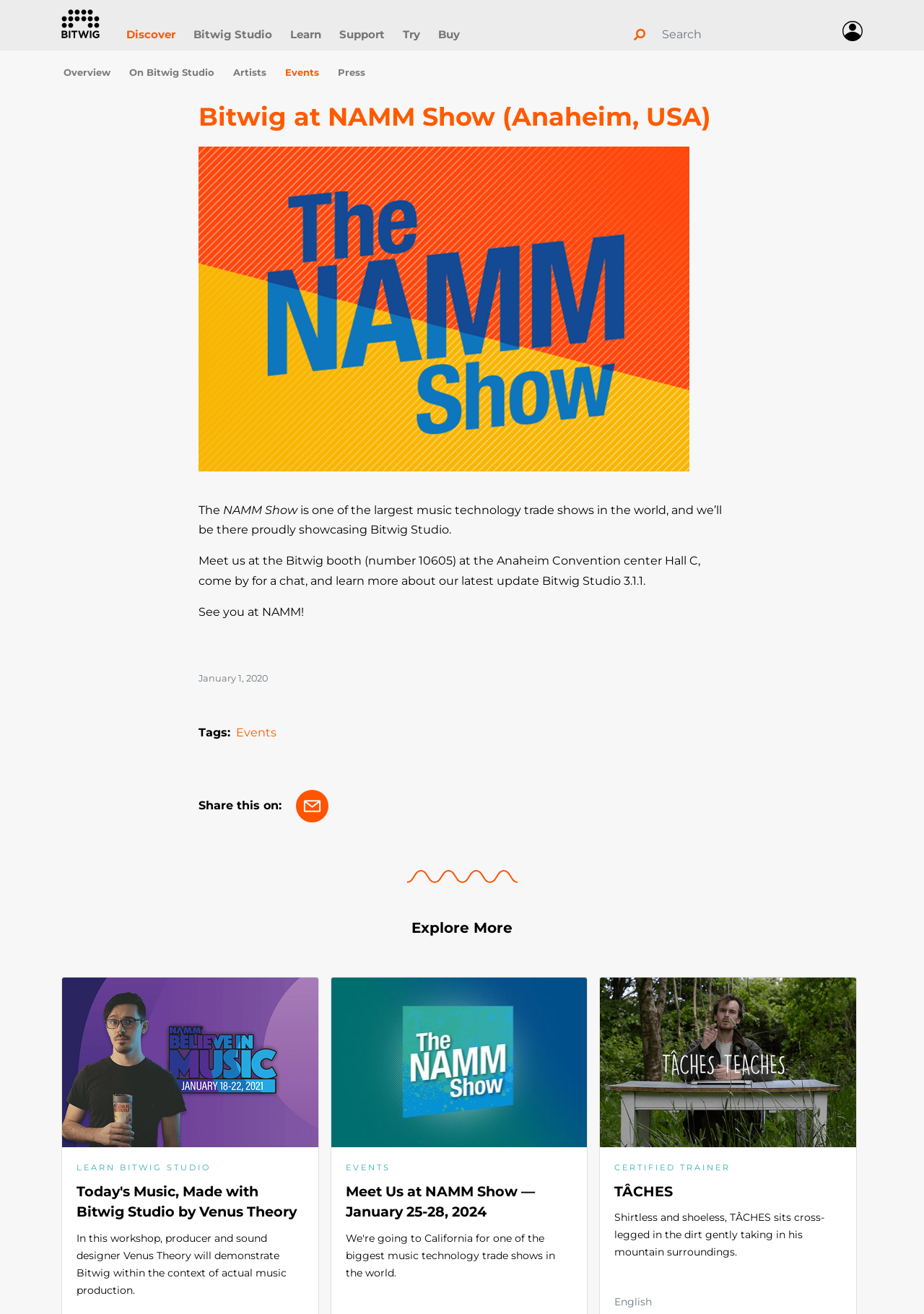Generate a thorough caption detailing the webpage content.

The webpage is about Bitwig, a music technology company, and its presence at the NAMM show. At the top, there are several links to different sections of the website, including "Discover", "Bitwig Studio", "Learn", "Support", "Try", and "Buy". On the right side of these links, there is a search box. 

Below the top navigation, there is a section with links to "Overview", "On Bitwig Studio", "Artists", "Events", and "Press". 

The main content of the page is an article about Bitwig's participation in the NAMM show. The article has a heading "Bitwig at NAMM Show (Anaheim, USA)" and features an image. The text describes the NAMM show as one of the largest music technology trade shows in the world and invites readers to visit the Bitwig booth. The article also mentions the latest update to Bitwig Studio, version 3.1.1.

Below the article, there is a horizontal separator, followed by a heading "Explore More". This section features three links with images, each promoting a different aspect of Bitwig, such as learning Bitwig Studio, meeting the company at the NAMM show, and a certified trainer. 

At the very bottom of the page, there is a link to switch the language to English.